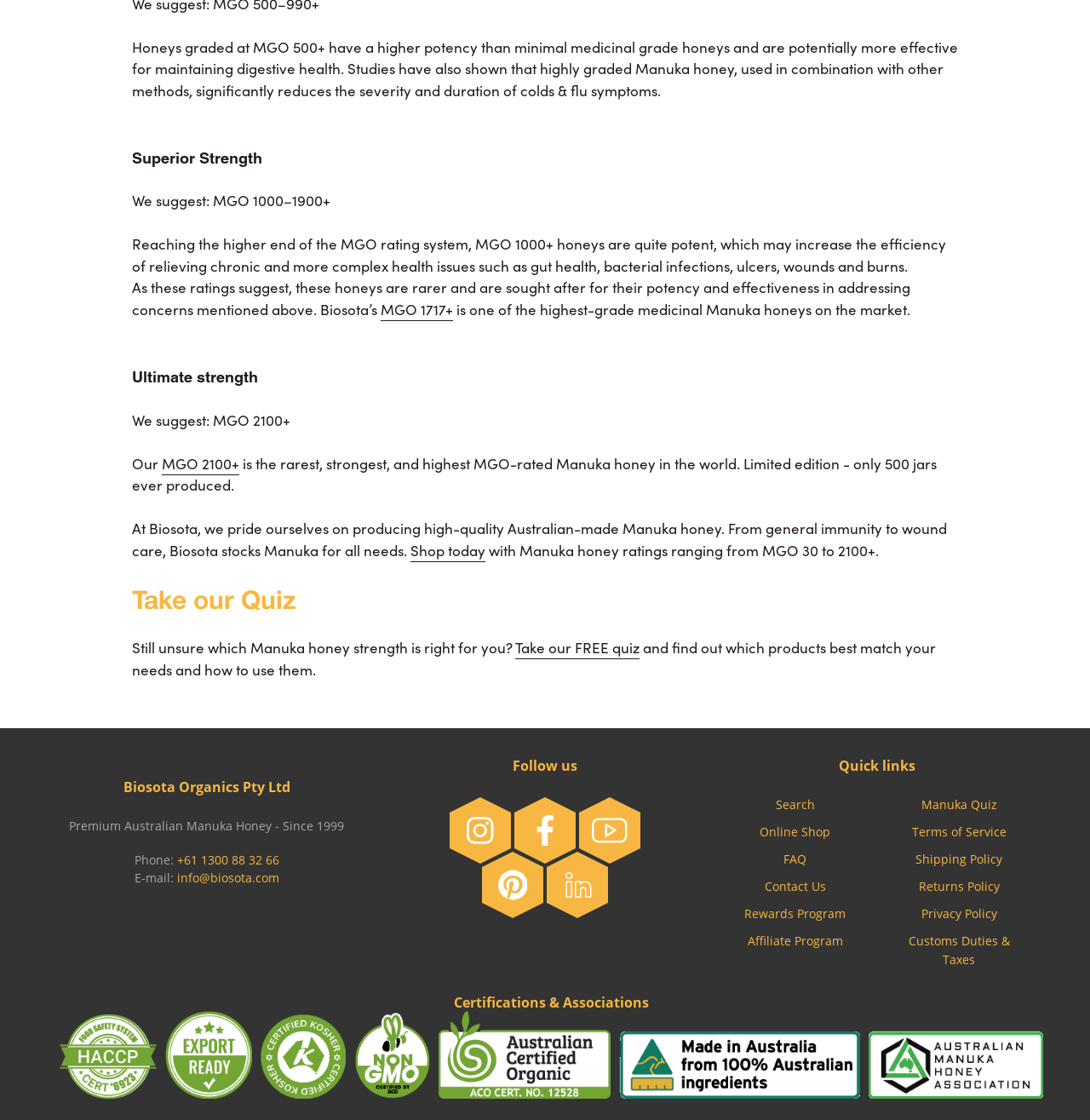What is the highest MGO-rated Manuka honey produced by Biosota? Refer to the image and provide a one-word or short phrase answer.

MGO 2100+